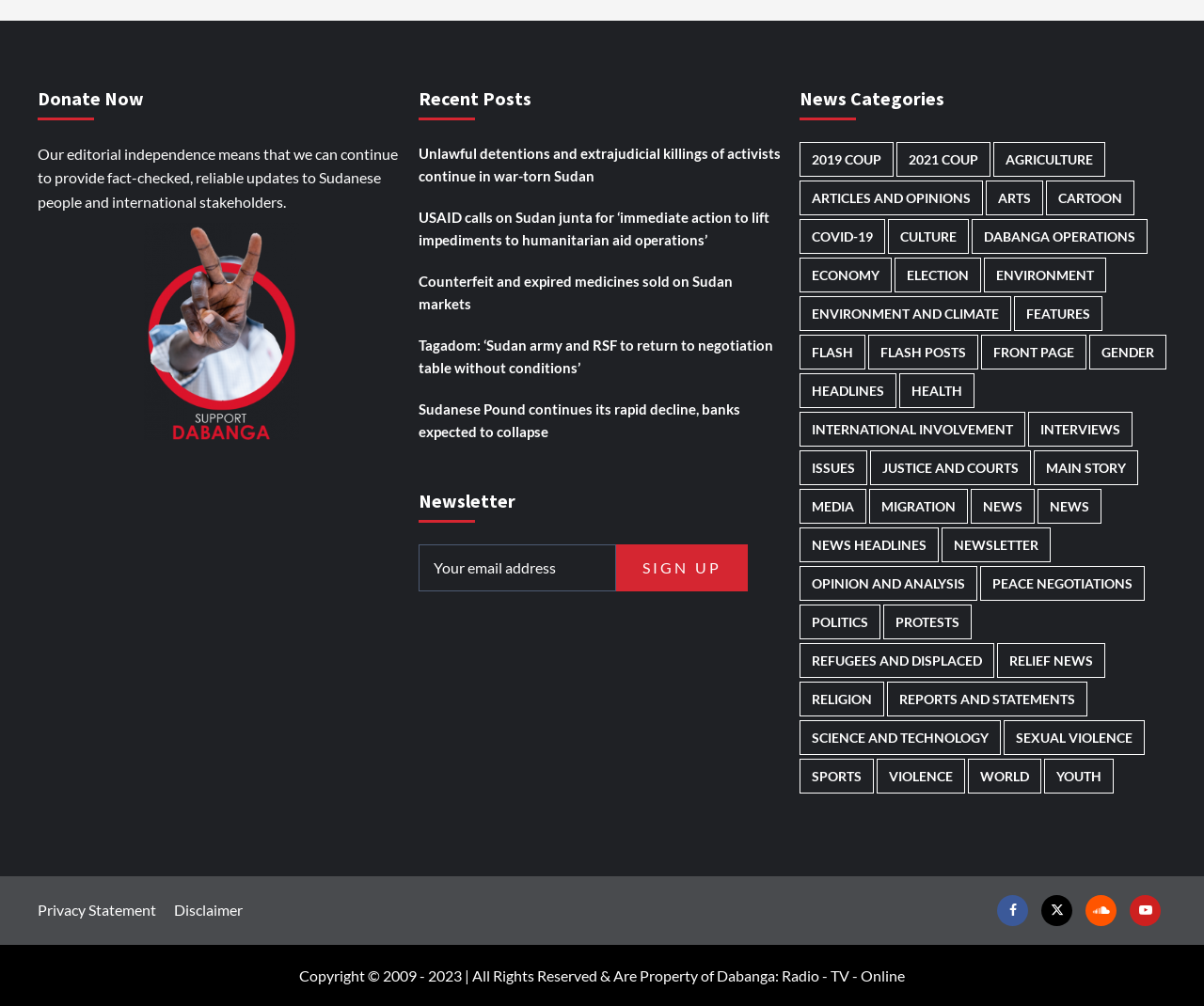Please determine the bounding box coordinates, formatted as (top-left x, top-left y, bottom-right x, bottom-right y), with all values as floating point numbers between 0 and 1. Identify the bounding box of the region described as: Environment and Climate

[0.664, 0.294, 0.84, 0.329]